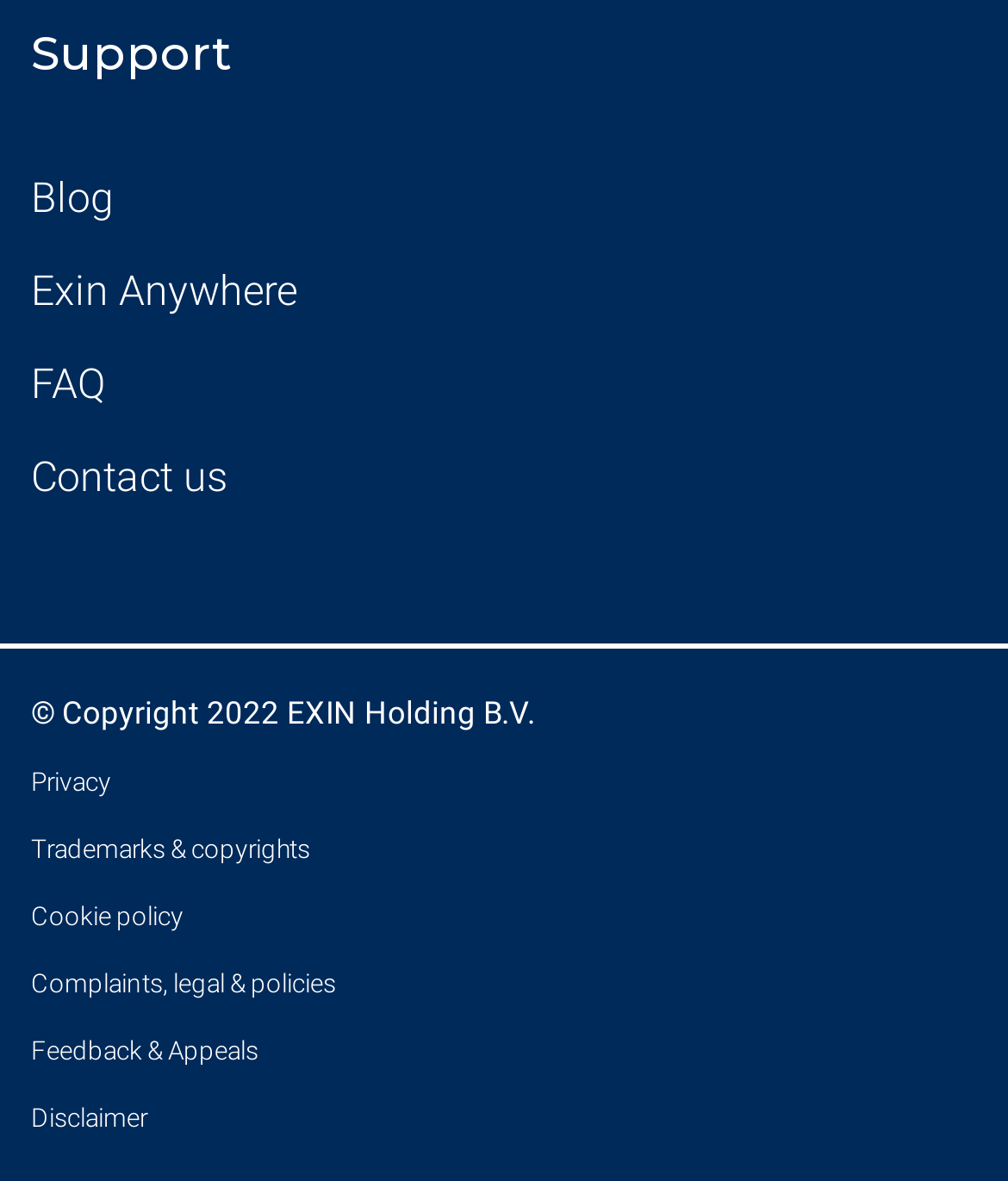Specify the bounding box coordinates for the region that must be clicked to perform the given instruction: "contact us".

[0.031, 0.383, 0.226, 0.425]